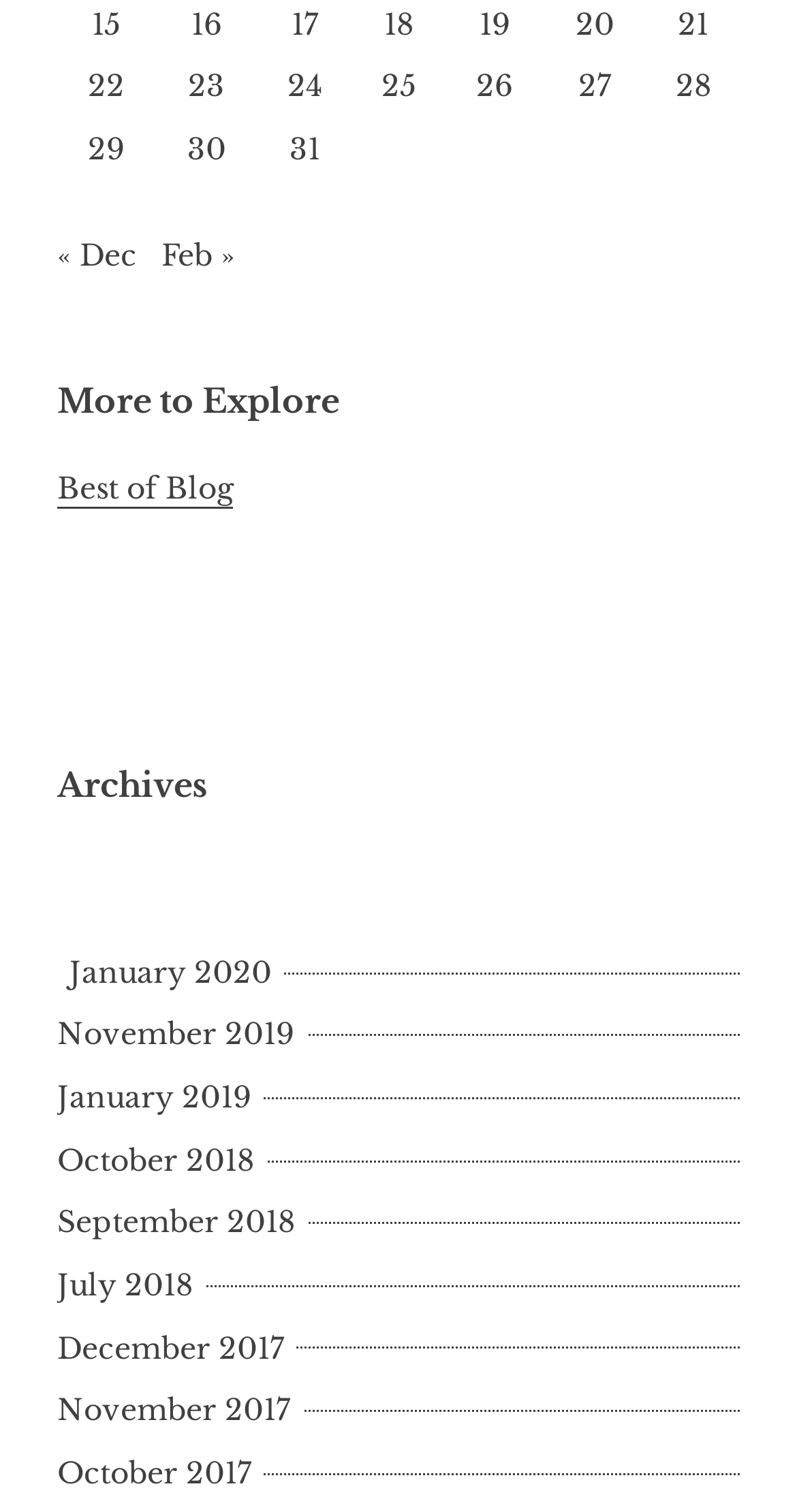Please provide the bounding box coordinates for the element that needs to be clicked to perform the following instruction: "View archives". The coordinates should be given as four float numbers between 0 and 1, i.e., [left, top, right, bottom].

[0.072, 0.505, 0.928, 0.533]